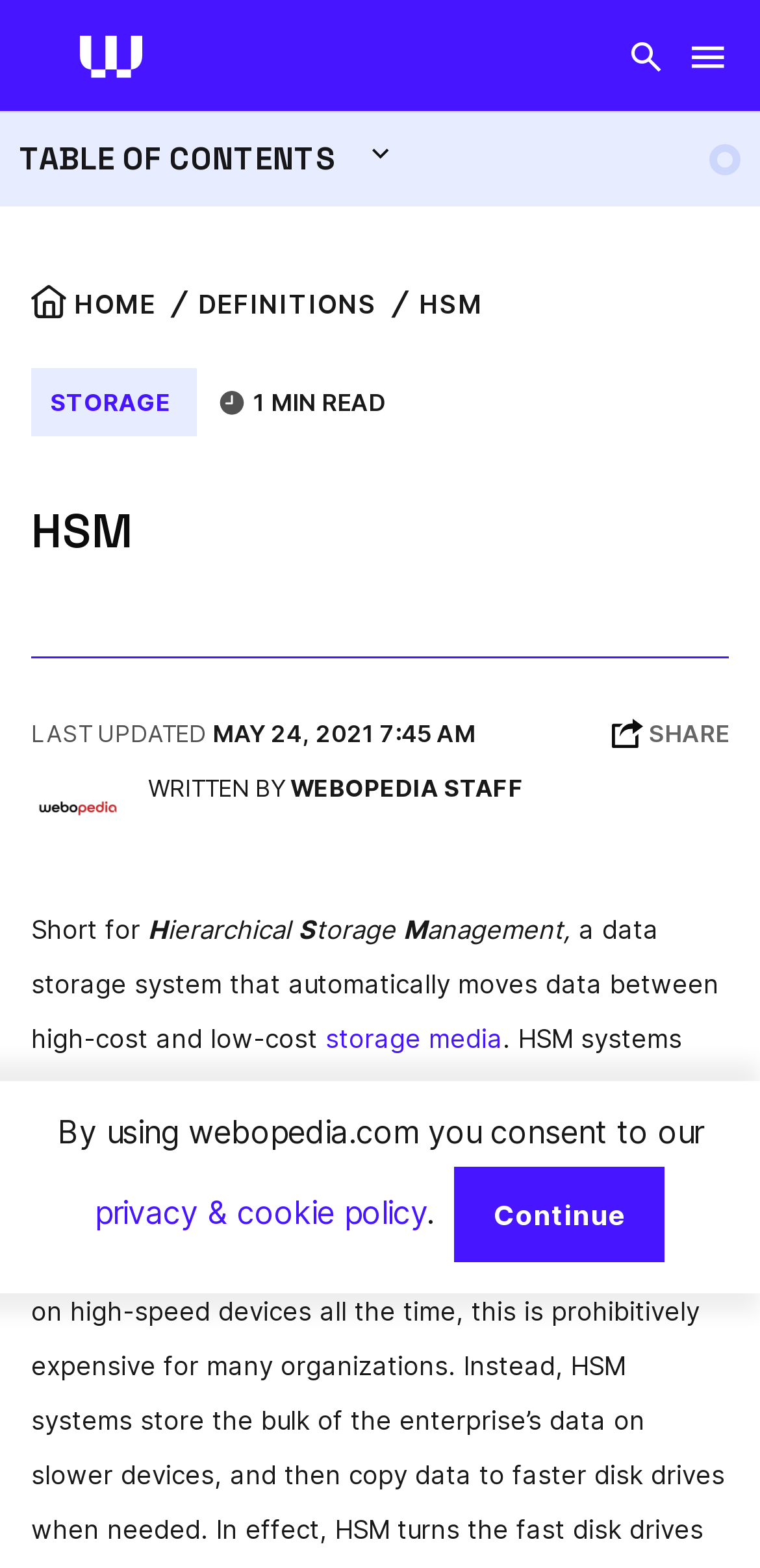Please provide a comprehensive answer to the question below using the information from the image: What is the date when this webpage was last updated?

The date when this webpage was last updated is MAY 24, 2021 7:45 AM, which can be found in the section 'LAST UPDATED' near the bottom of the webpage.